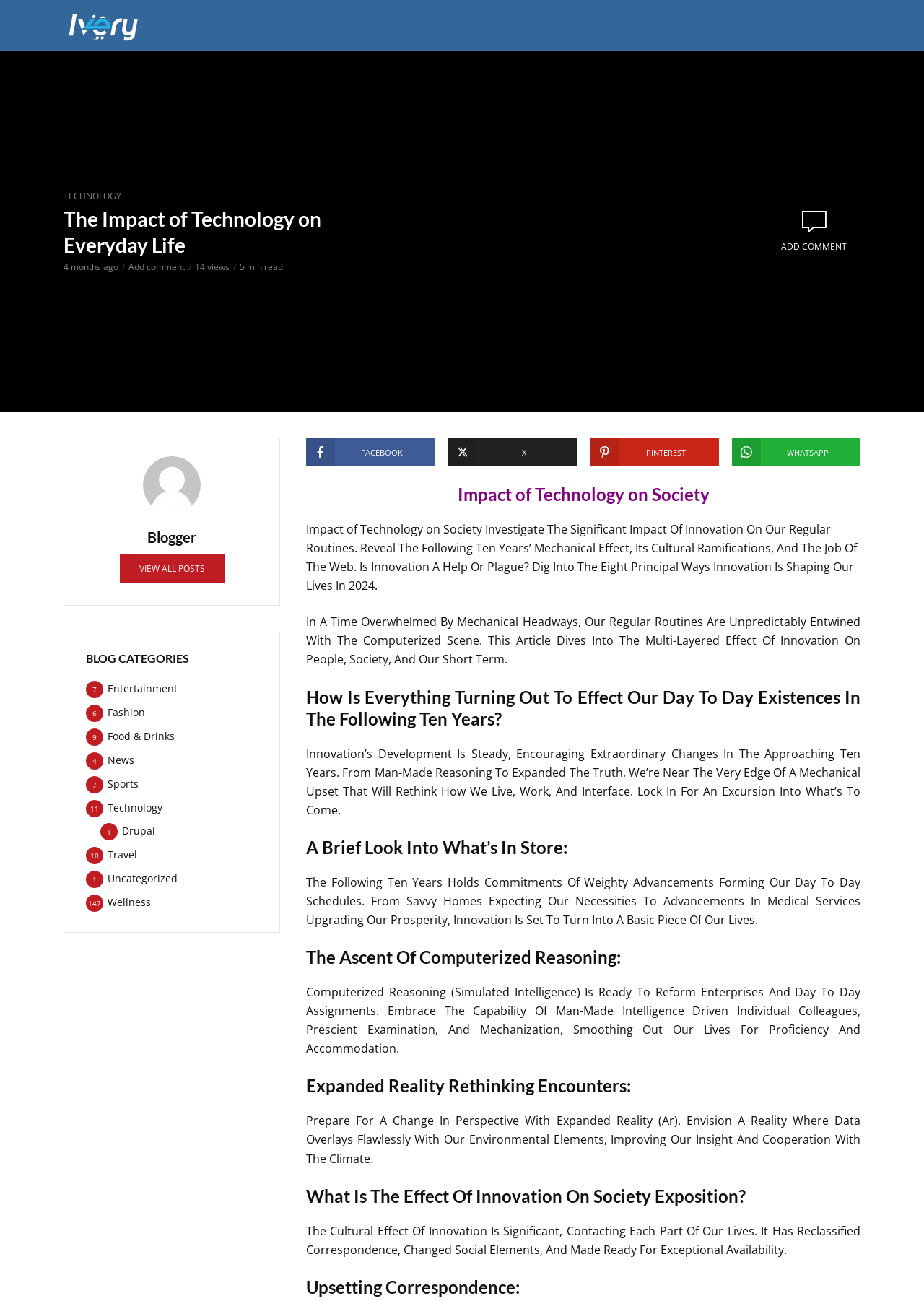Please provide a comprehensive response to the question below by analyzing the image: 
What is the category of the blog post?

I determined the answer by looking at the link 'TECHNOLOGY' with bounding box coordinates [0.648, 0.007, 0.738, 0.032] which is near the blog post title 'The Impact of Technology on Everyday Life'.